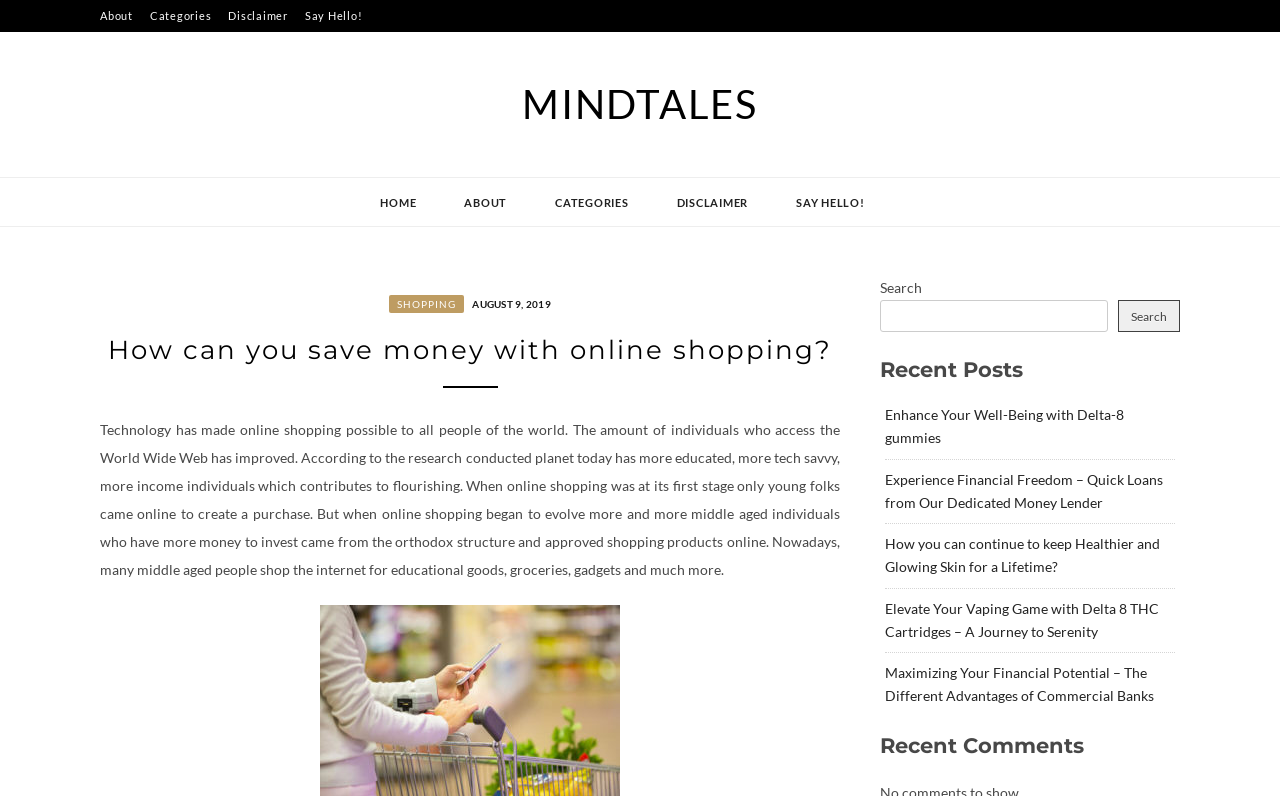Please identify the bounding box coordinates of the clickable region that I should interact with to perform the following instruction: "Read the 'How can you save money with online shopping?' article". The coordinates should be expressed as four float numbers between 0 and 1, i.e., [left, top, right, bottom].

[0.078, 0.417, 0.656, 0.463]